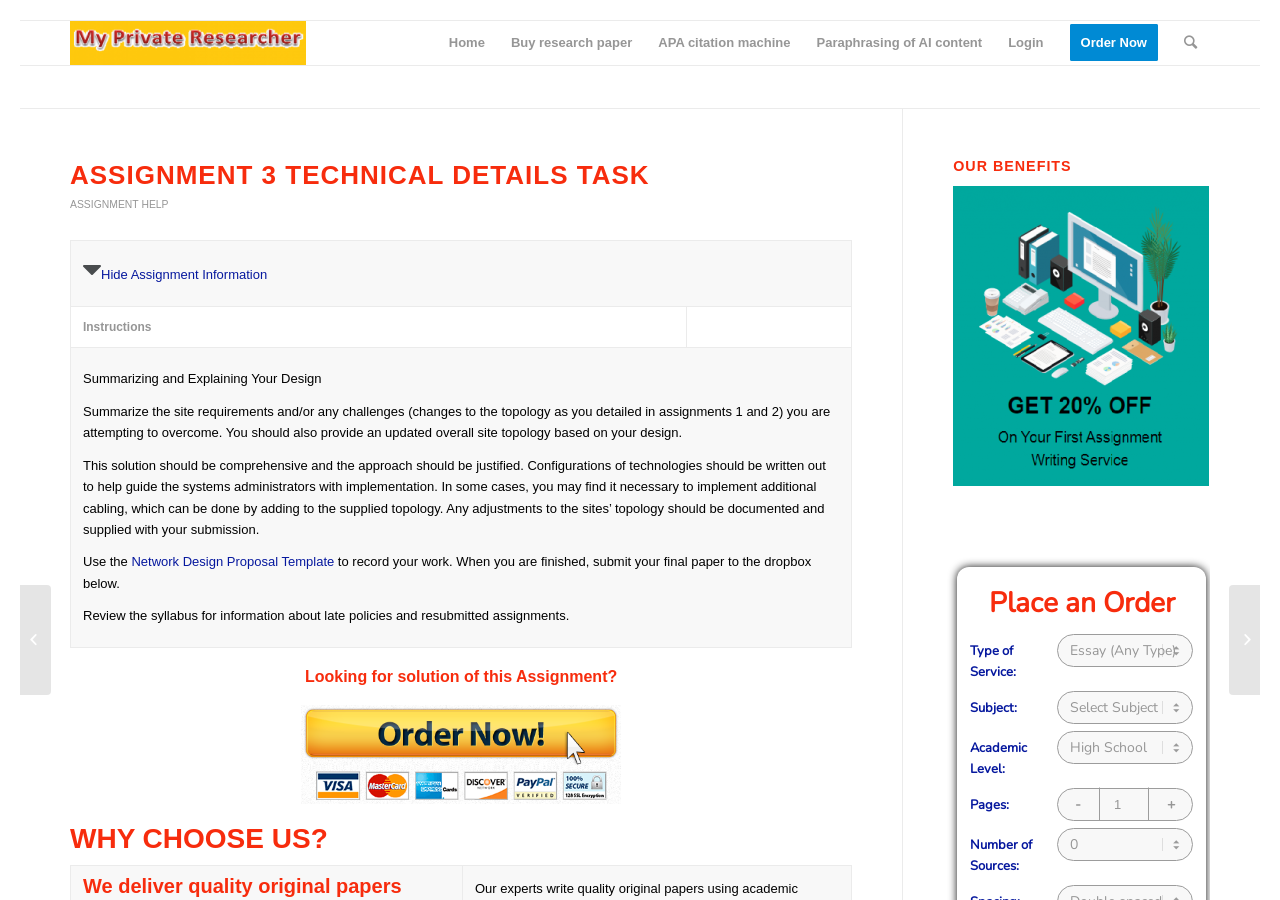Please determine the bounding box coordinates of the section I need to click to accomplish this instruction: "Select 'Essay (Any Type)' from the dropdown".

[0.825, 0.703, 0.933, 0.767]